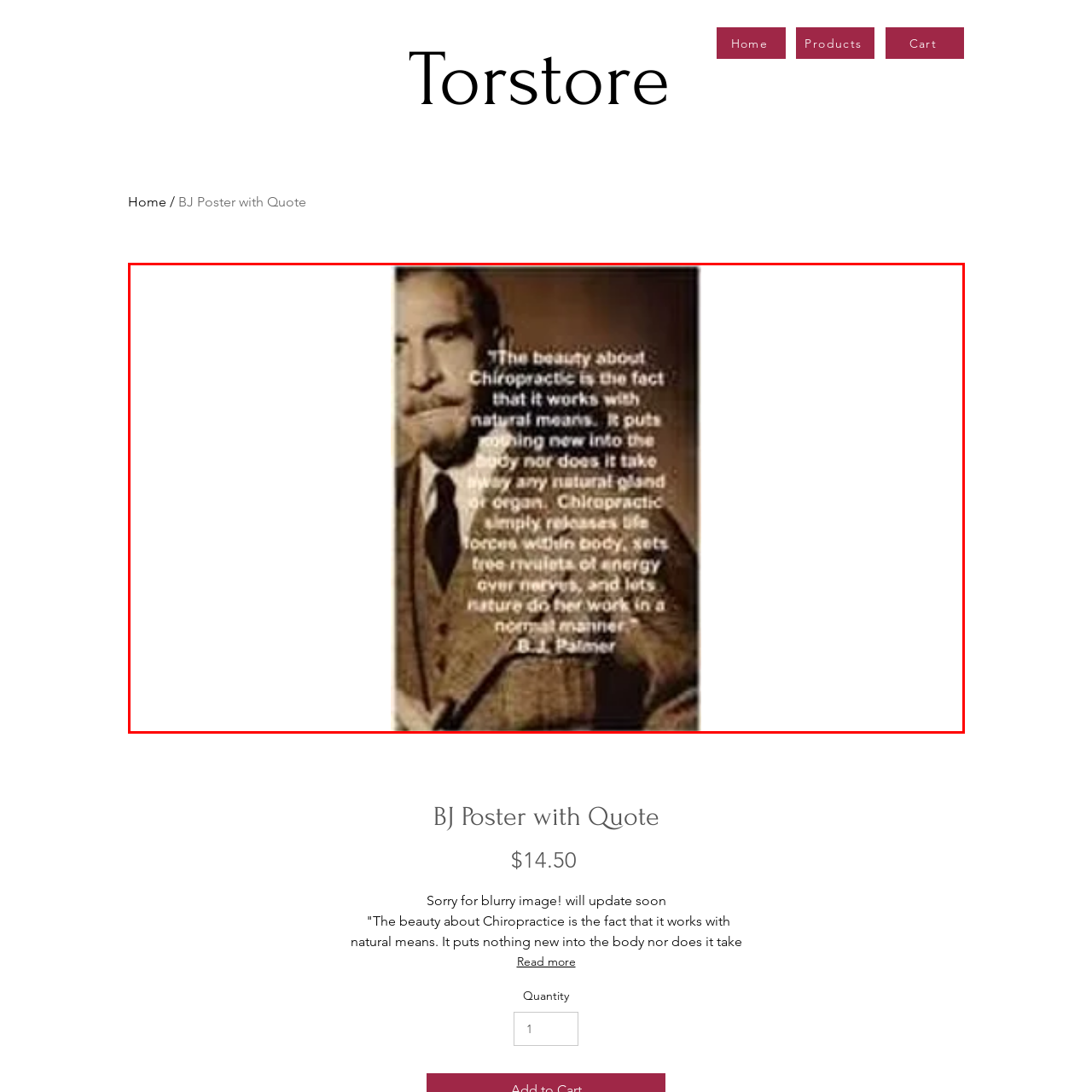Direct your attention to the part of the image marked by the red boundary and give a detailed response to the following question, drawing from the image: What is the main idea of the quote?

The quote by B.J. Palmer emphasizes the natural approach of chiropractic practices, highlighting the belief in the body's inherent ability to heal and maintain itself, and the caption explains that this quote underscores the philosophy of chiropractic care.